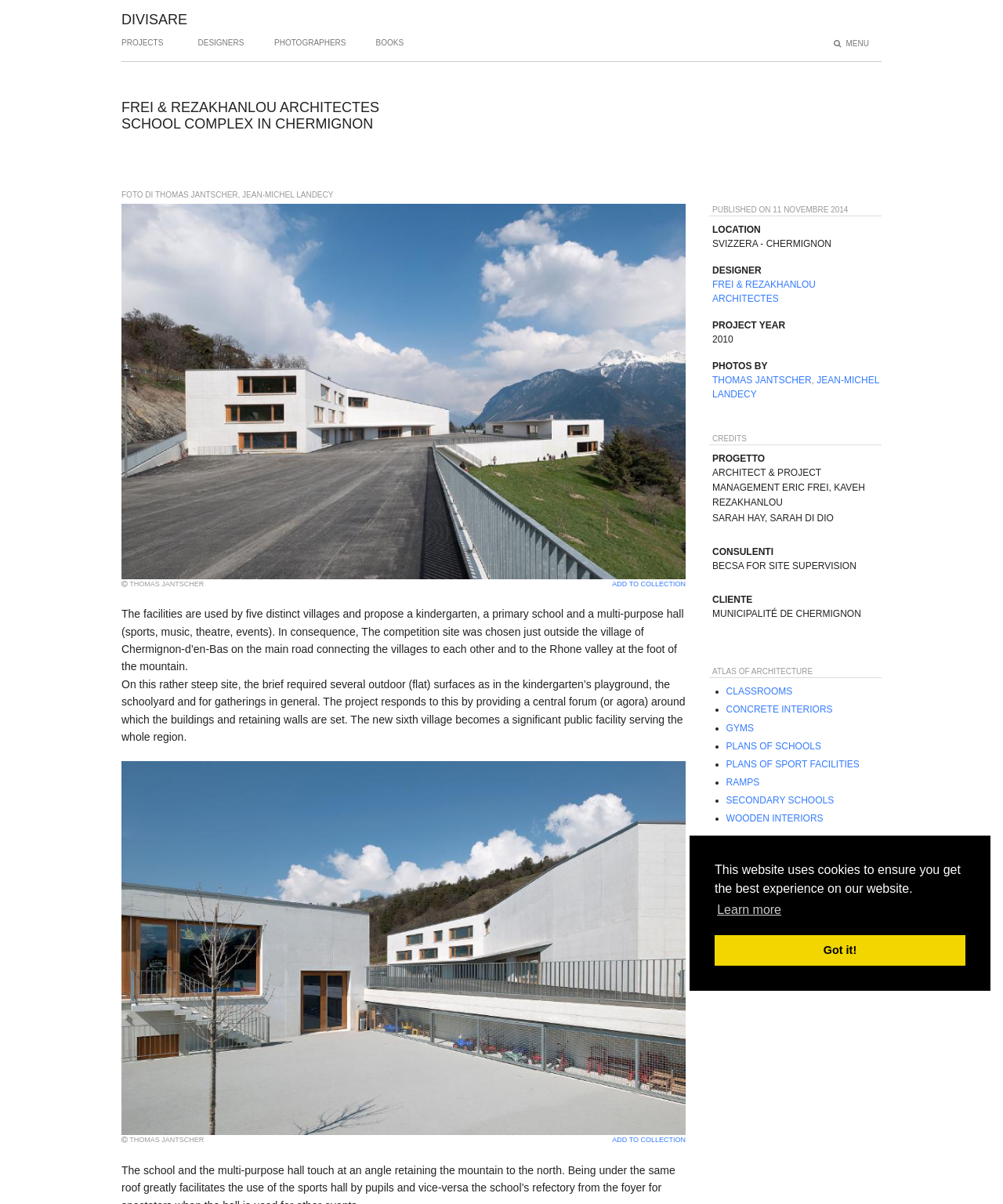Please specify the bounding box coordinates of the clickable region to carry out the following instruction: "Click on Digital Modulation Techniques Pdf". The coordinates should be four float numbers between 0 and 1, in the format [left, top, right, bottom].

None